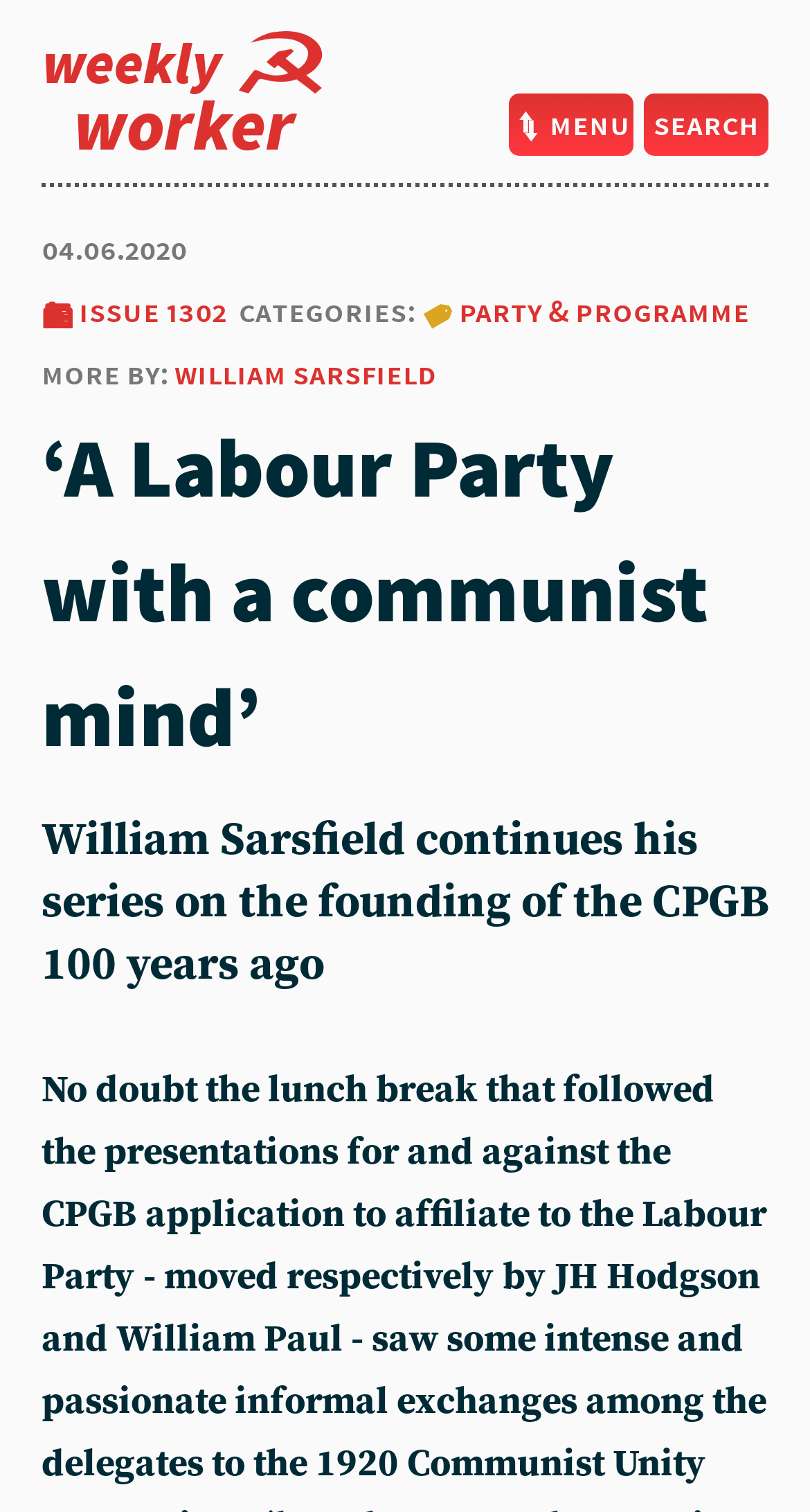Refer to the image and provide an in-depth answer to the question: 
What is the issue number?

I found the answer by looking at the heading 'Z issue 1302' which indicates that the issue number is 1302.